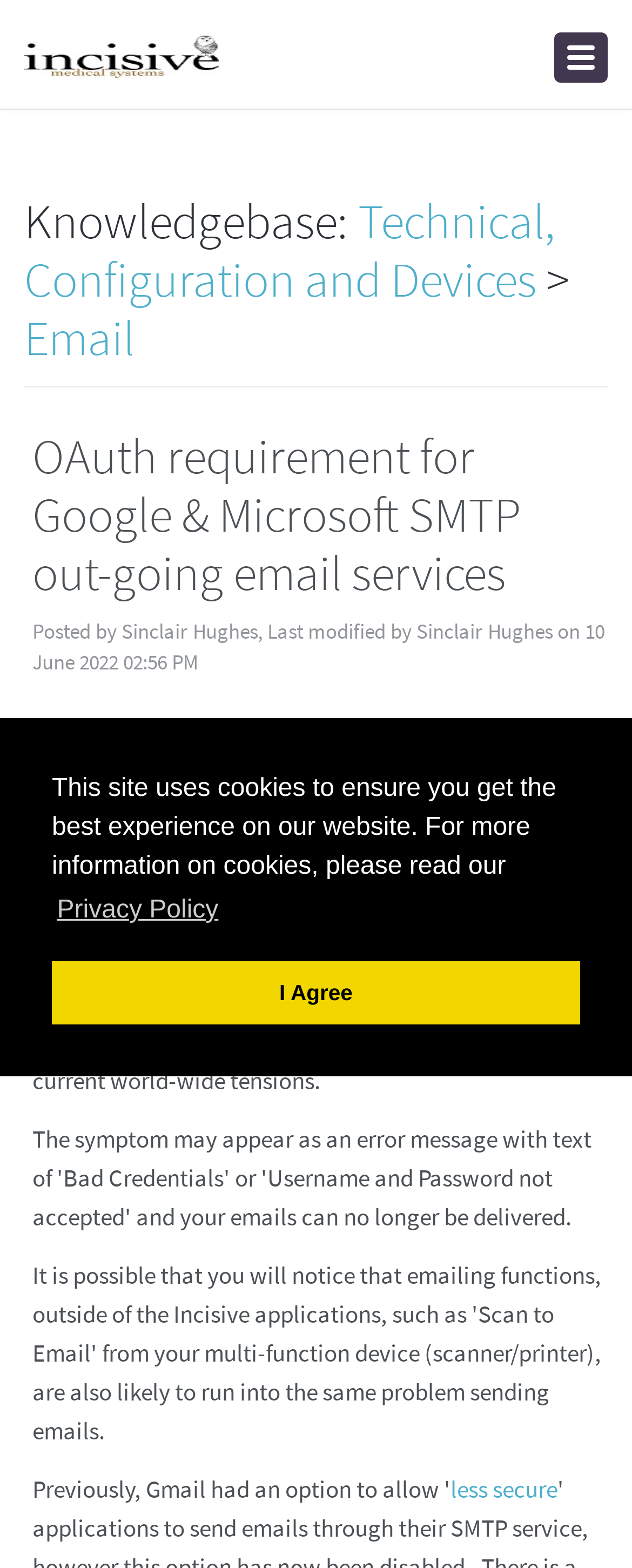Locate the bounding box coordinates of the clickable part needed for the task: "search for help".

[0.038, 0.069, 0.615, 0.103]